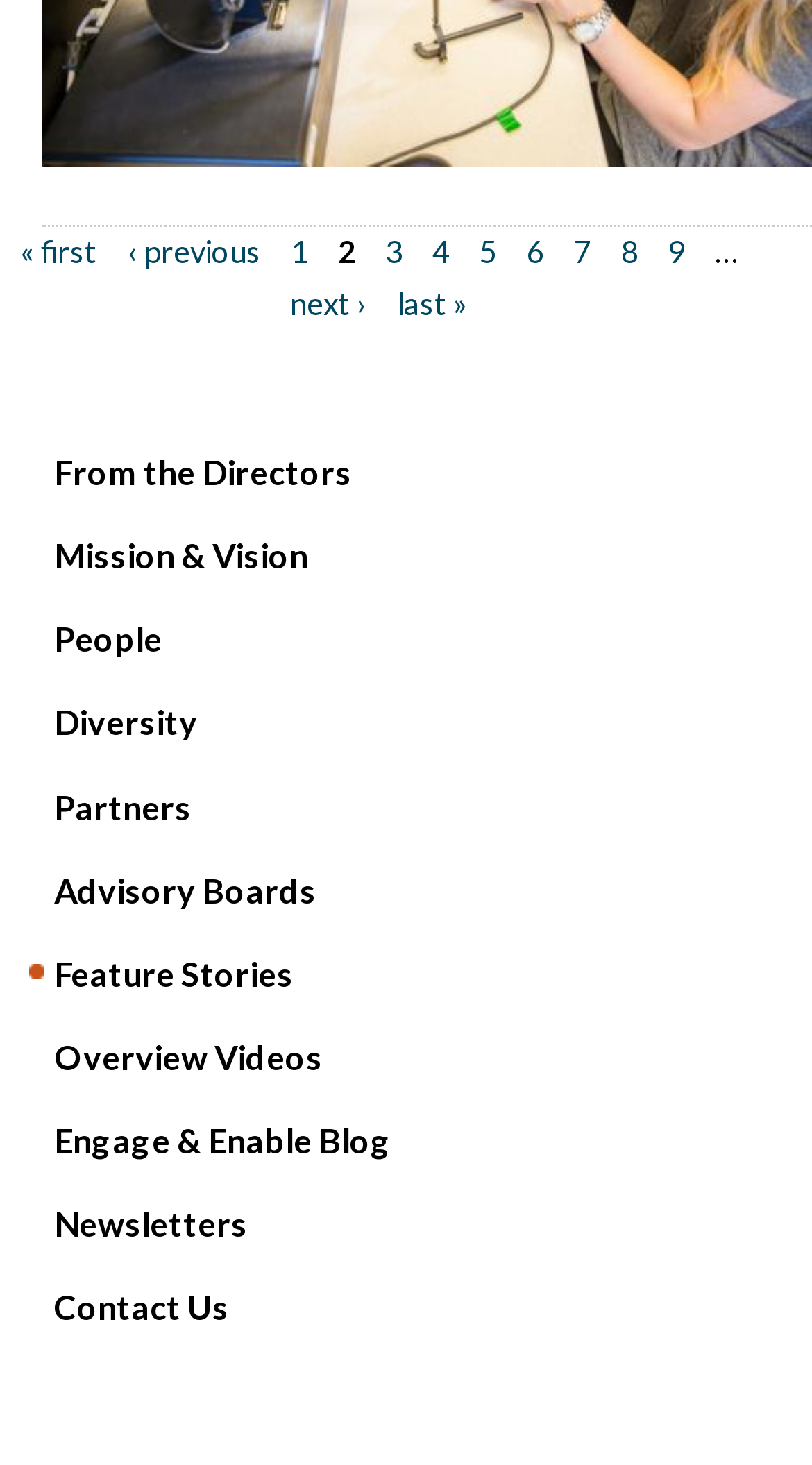Provide the bounding box coordinates of the section that needs to be clicked to accomplish the following instruction: "view mission and vision."

[0.026, 0.363, 0.974, 0.397]